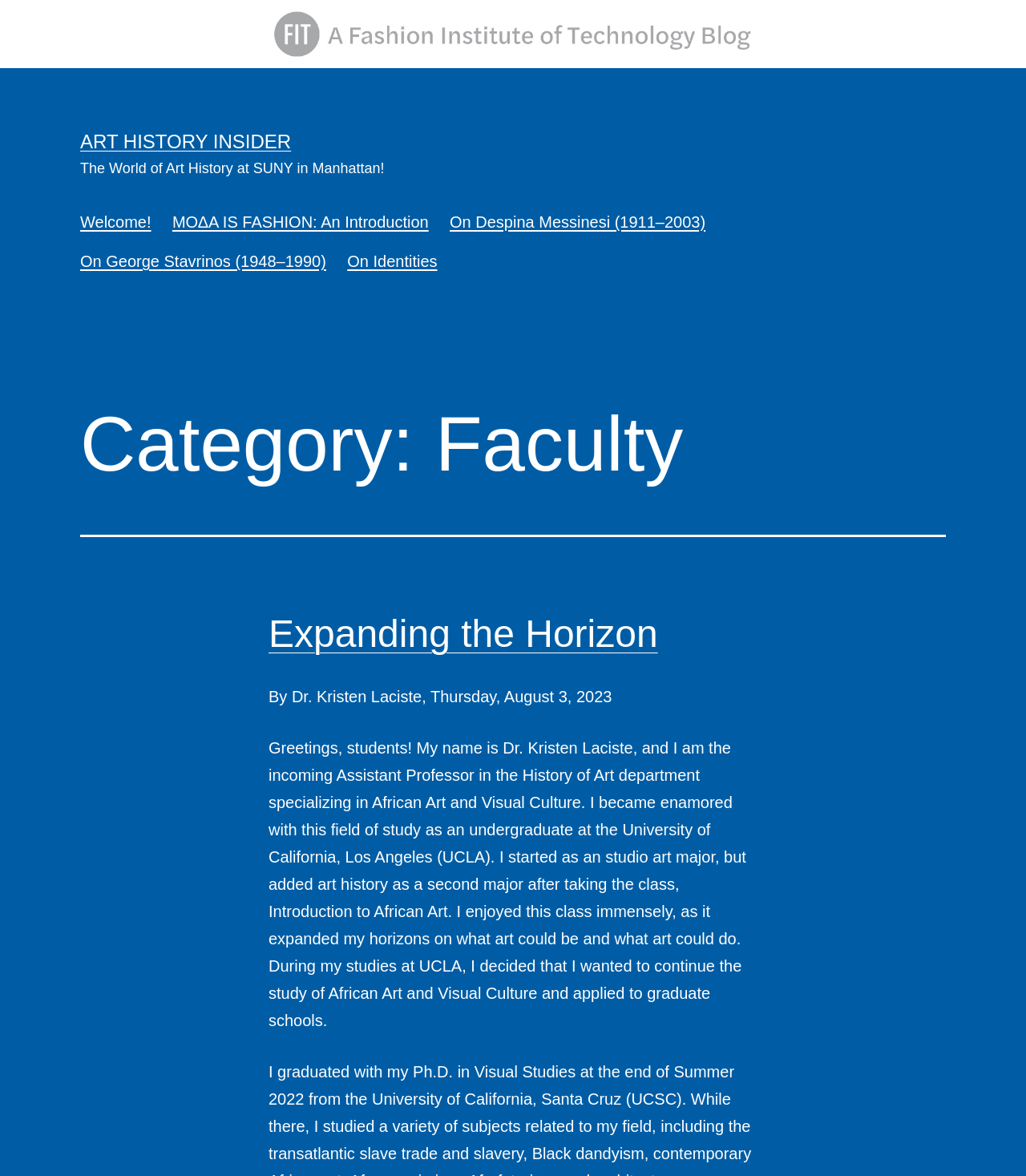What is the department of Dr. Kristen Laciste?
Based on the screenshot, answer the question with a single word or phrase.

History of Art